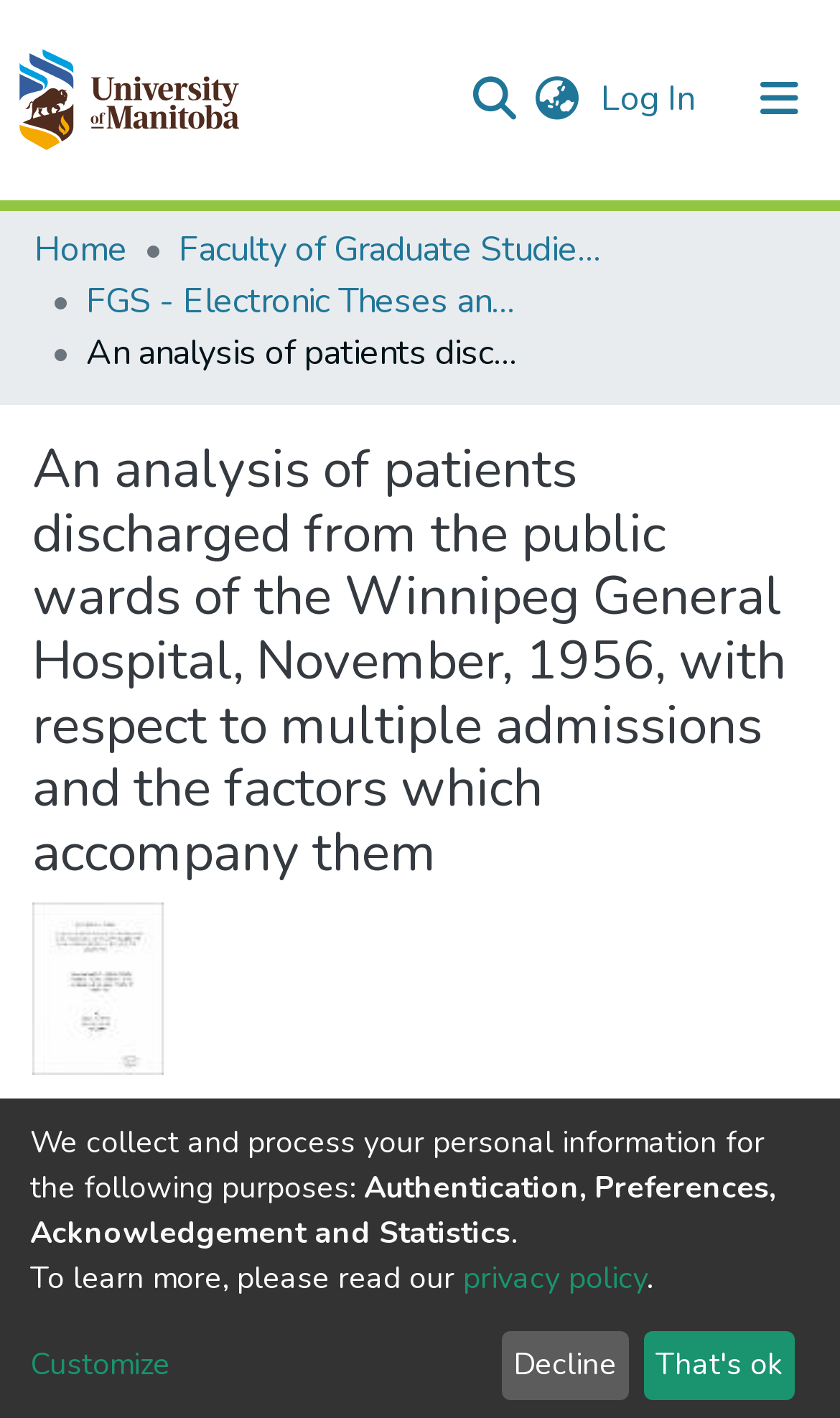Please reply with a single word or brief phrase to the question: 
What is the file size of the PDF file?

6.64 MB